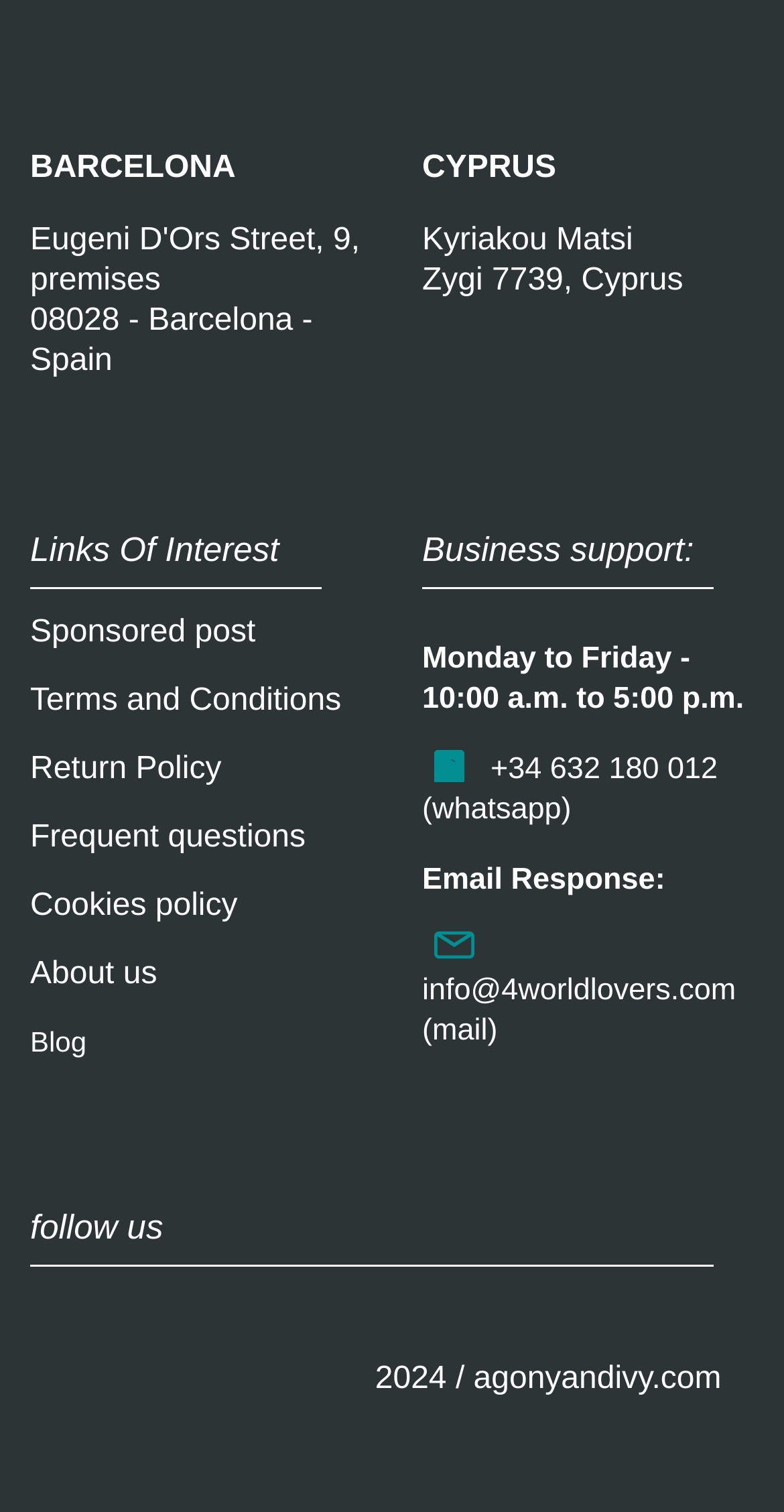What year is the copyright of the website?
Answer the question with a single word or phrase, referring to the image.

2024